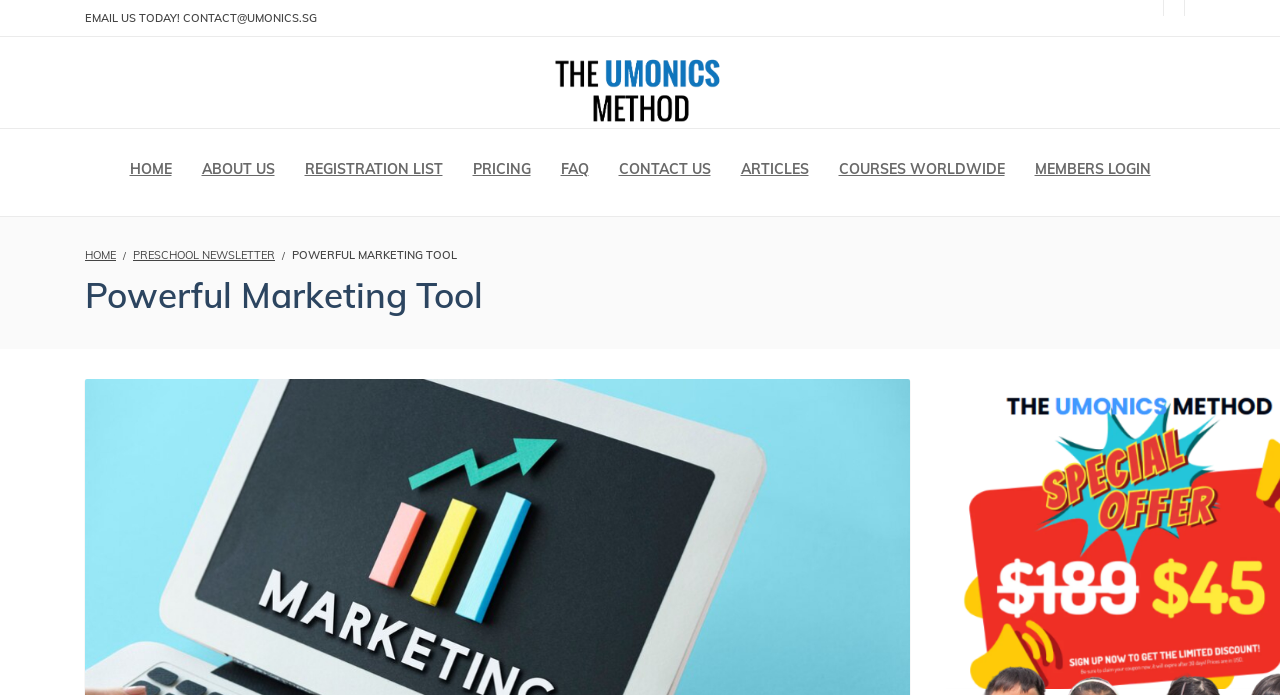Bounding box coordinates are specified in the format (top-left x, top-left y, bottom-right x, bottom-right y). All values are floating point numbers bounded between 0 and 1. Please provide the bounding box coordinate of the region this sentence describes: alt="The Umonics Method"

[0.432, 0.096, 0.568, 0.147]